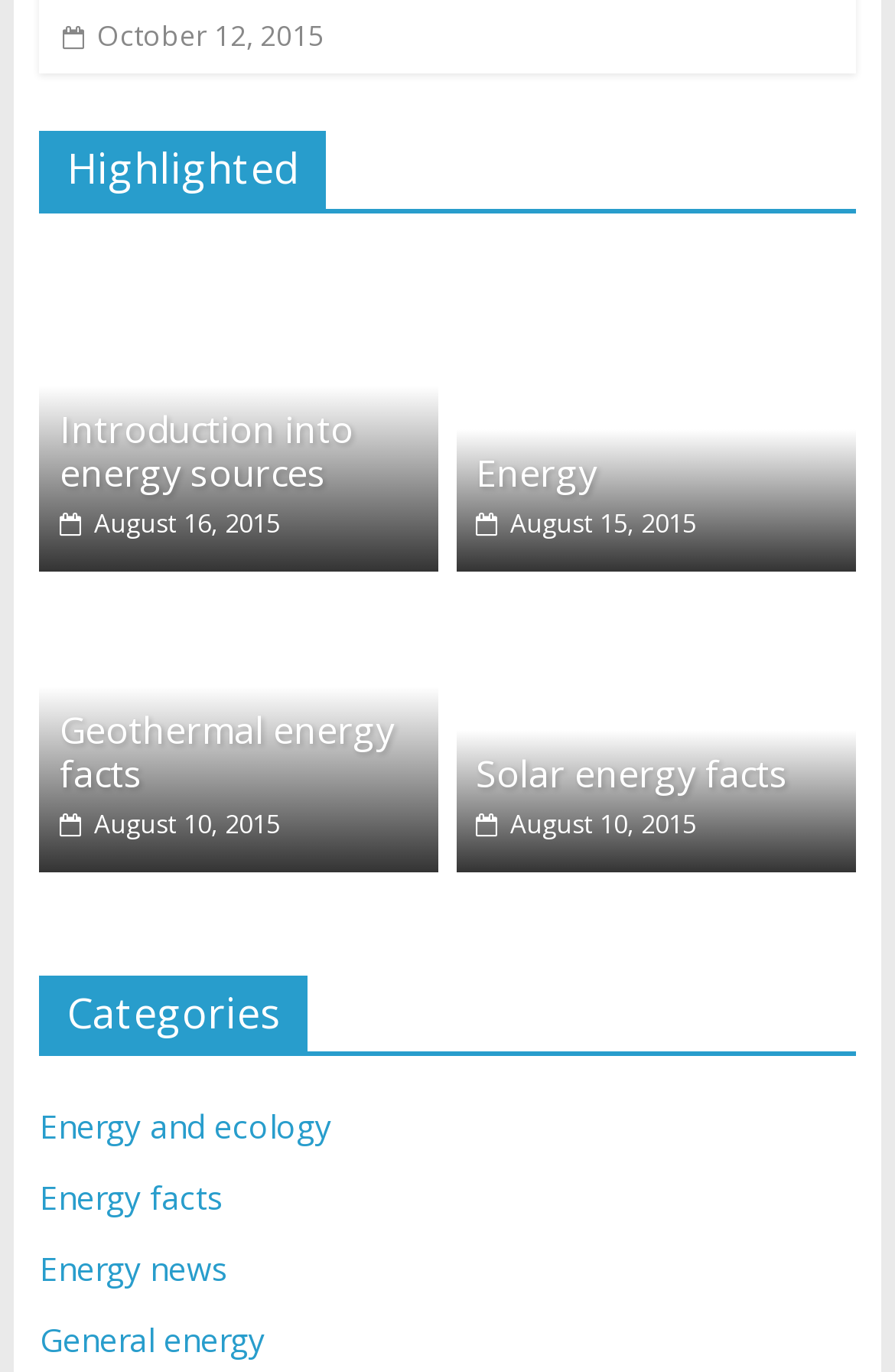What is the category of the link 'Energy and ecology'?
Using the visual information from the image, give a one-word or short-phrase answer.

Categories